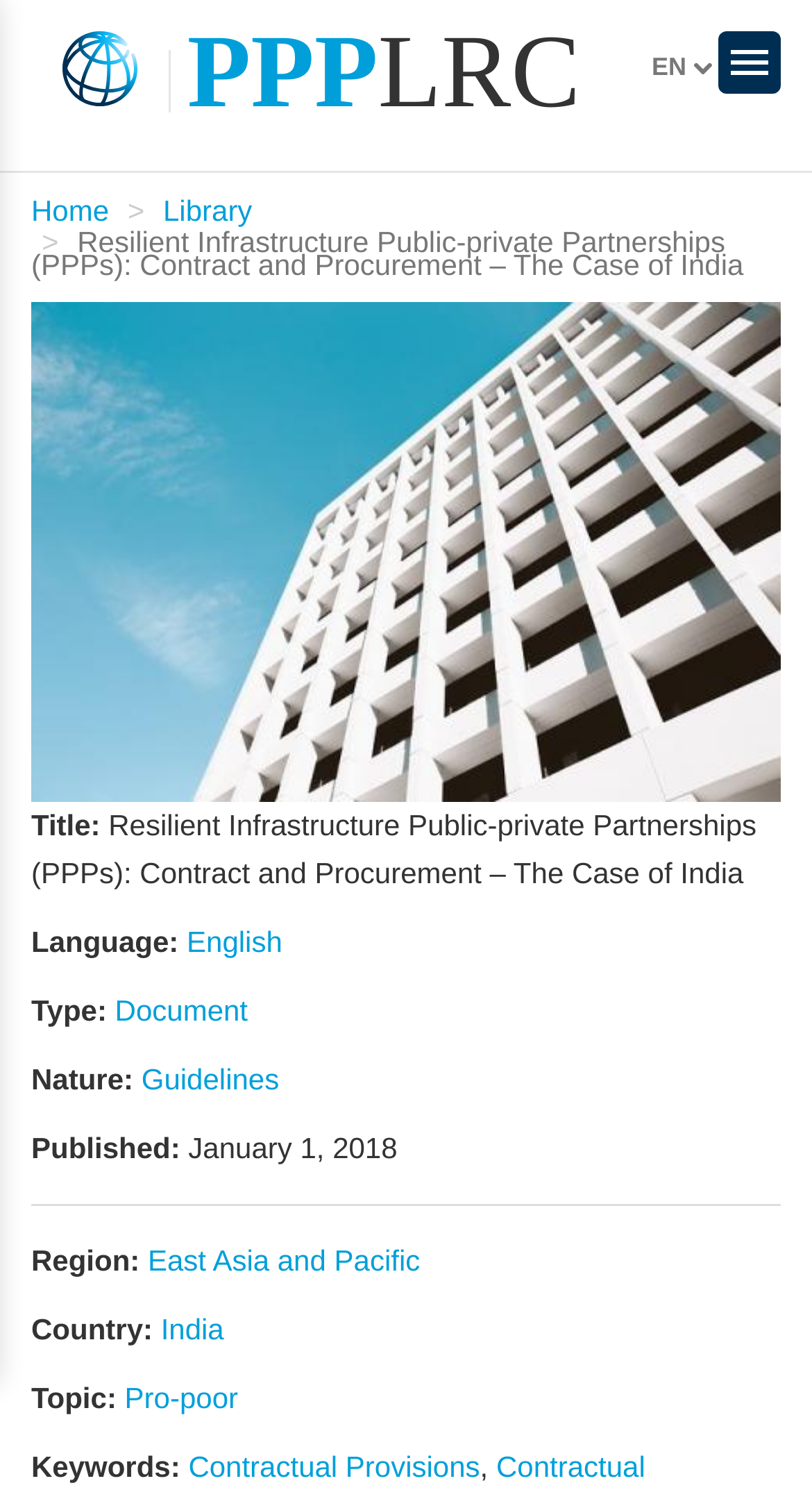Predict the bounding box coordinates of the area that should be clicked to accomplish the following instruction: "Explore the East Asia and Pacific region". The bounding box coordinates should consist of four float numbers between 0 and 1, i.e., [left, top, right, bottom].

[0.182, 0.834, 0.517, 0.856]